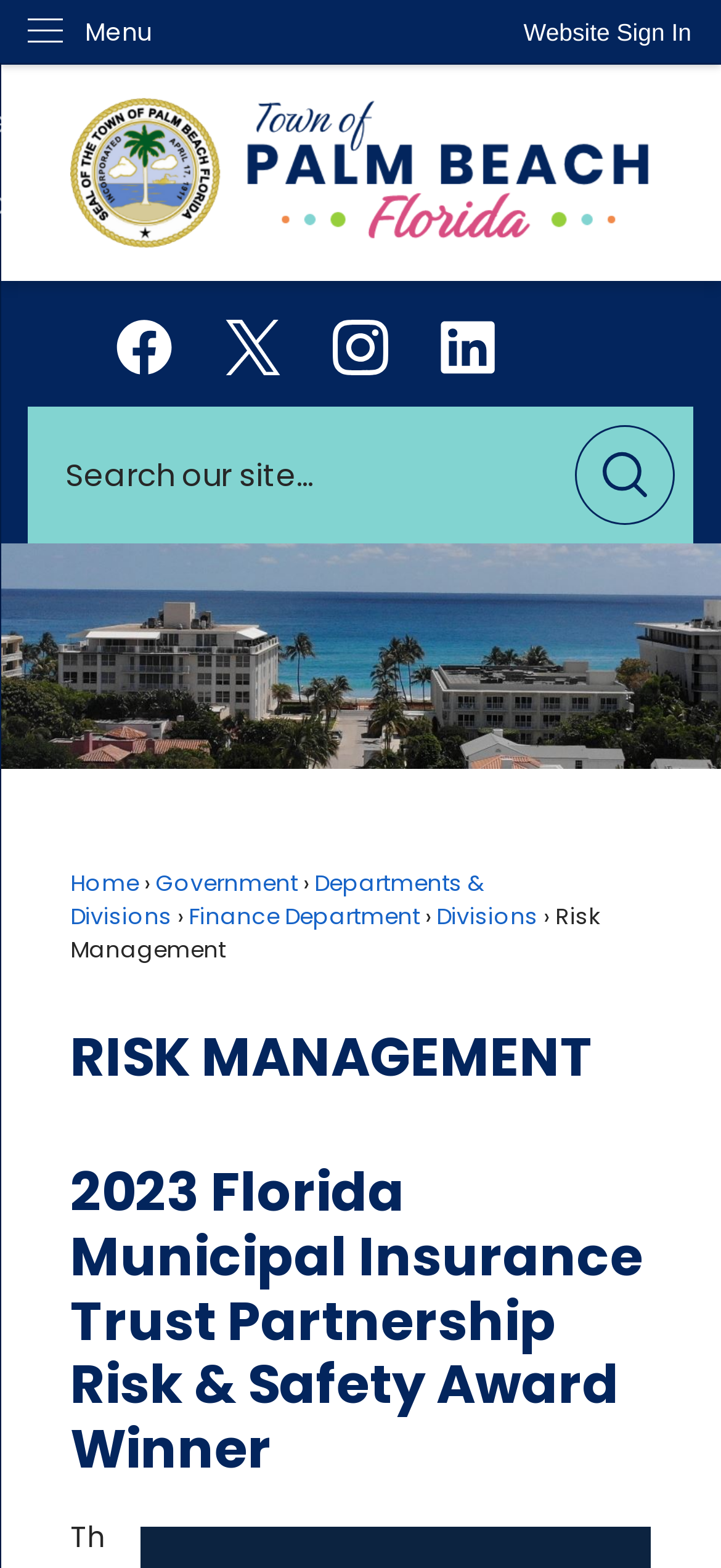Look at the image and write a detailed answer to the question: 
What is the purpose of the search box?

I inferred the purpose of the search box by looking at the label 'Search' and the button 'Go to Site Search' which suggests that it is used to search the website.